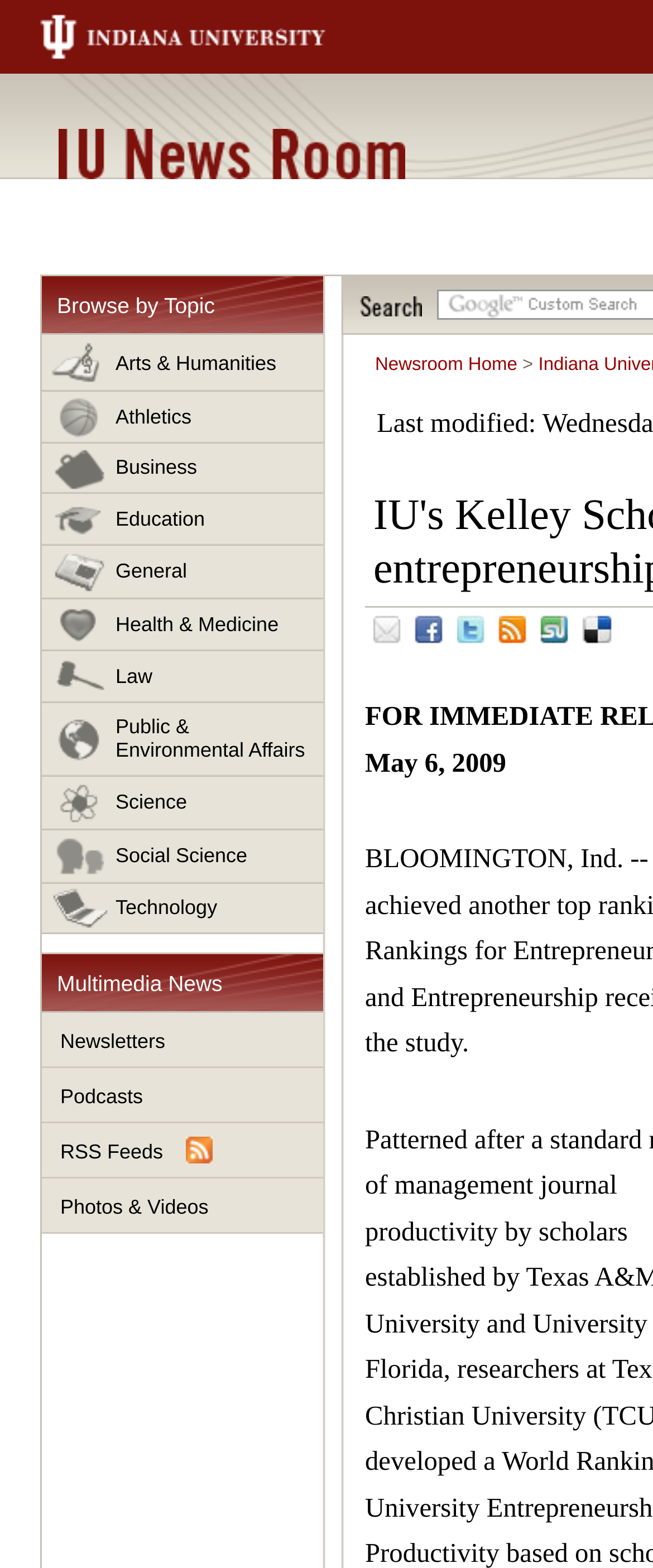Determine the bounding box coordinates of the target area to click to execute the following instruction: "Browse by topic."

[0.064, 0.176, 0.495, 0.214]